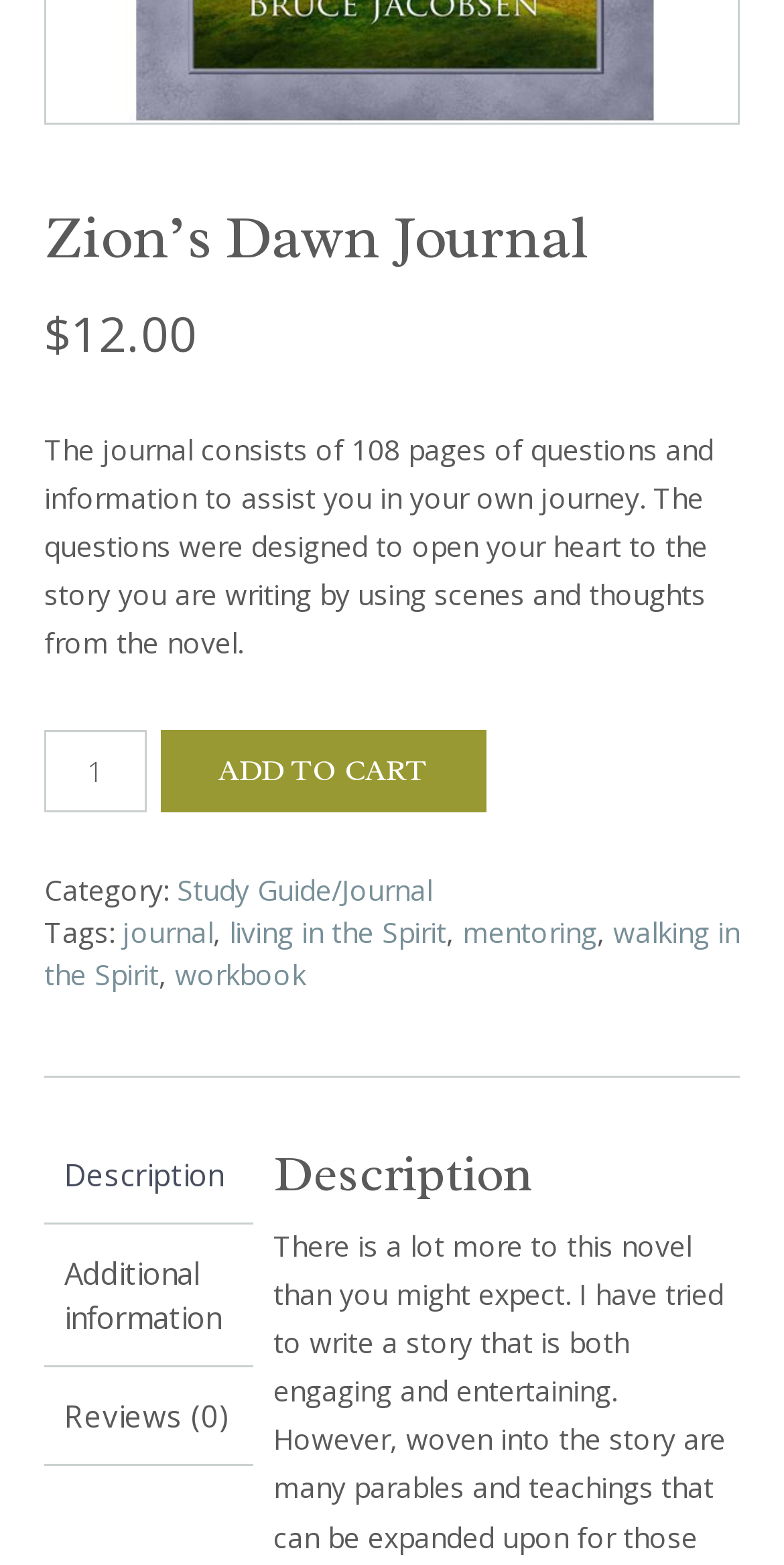Can you pinpoint the bounding box coordinates for the clickable element required for this instruction: "Add to cart"? The coordinates should be four float numbers between 0 and 1, i.e., [left, top, right, bottom].

[0.205, 0.466, 0.62, 0.518]